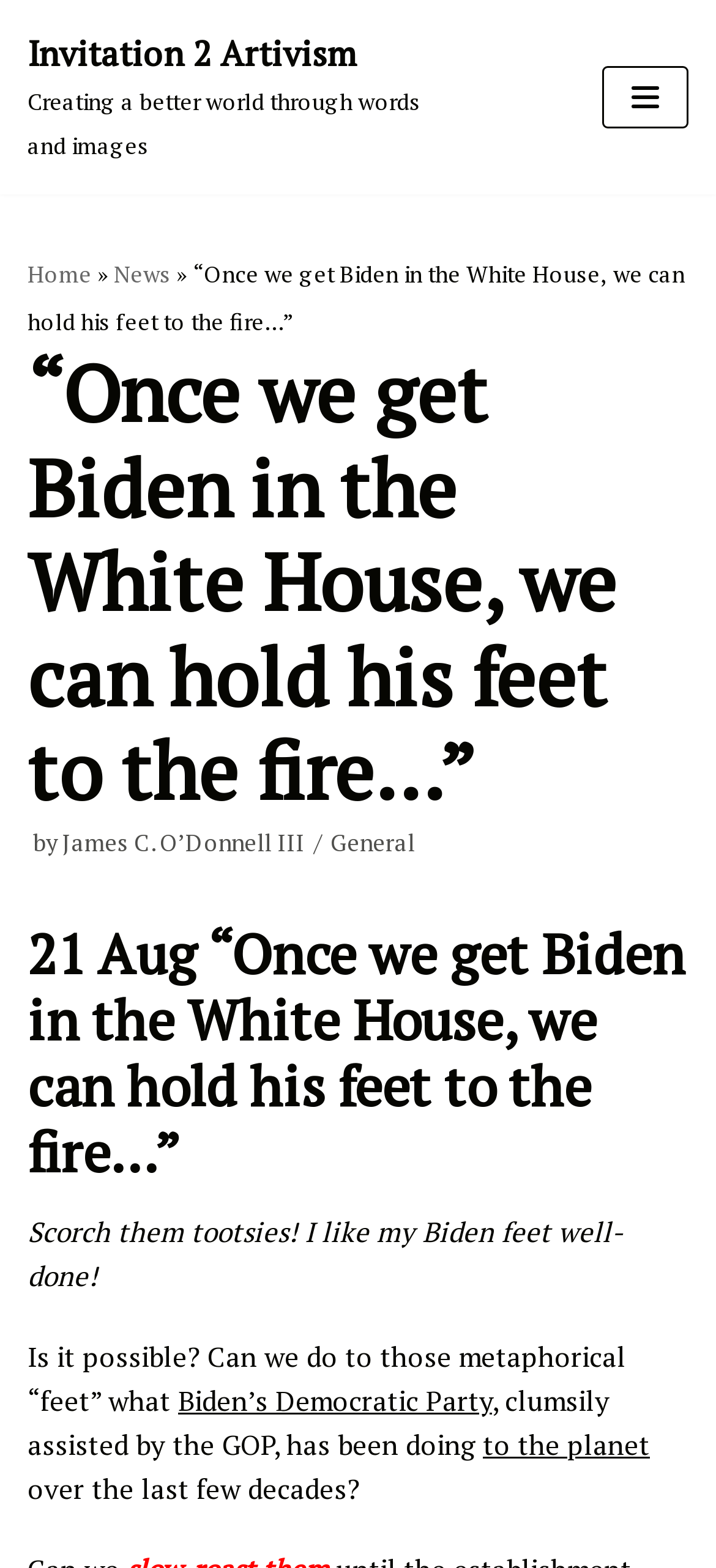Predict the bounding box of the UI element based on this description: "General".

[0.462, 0.528, 0.579, 0.548]